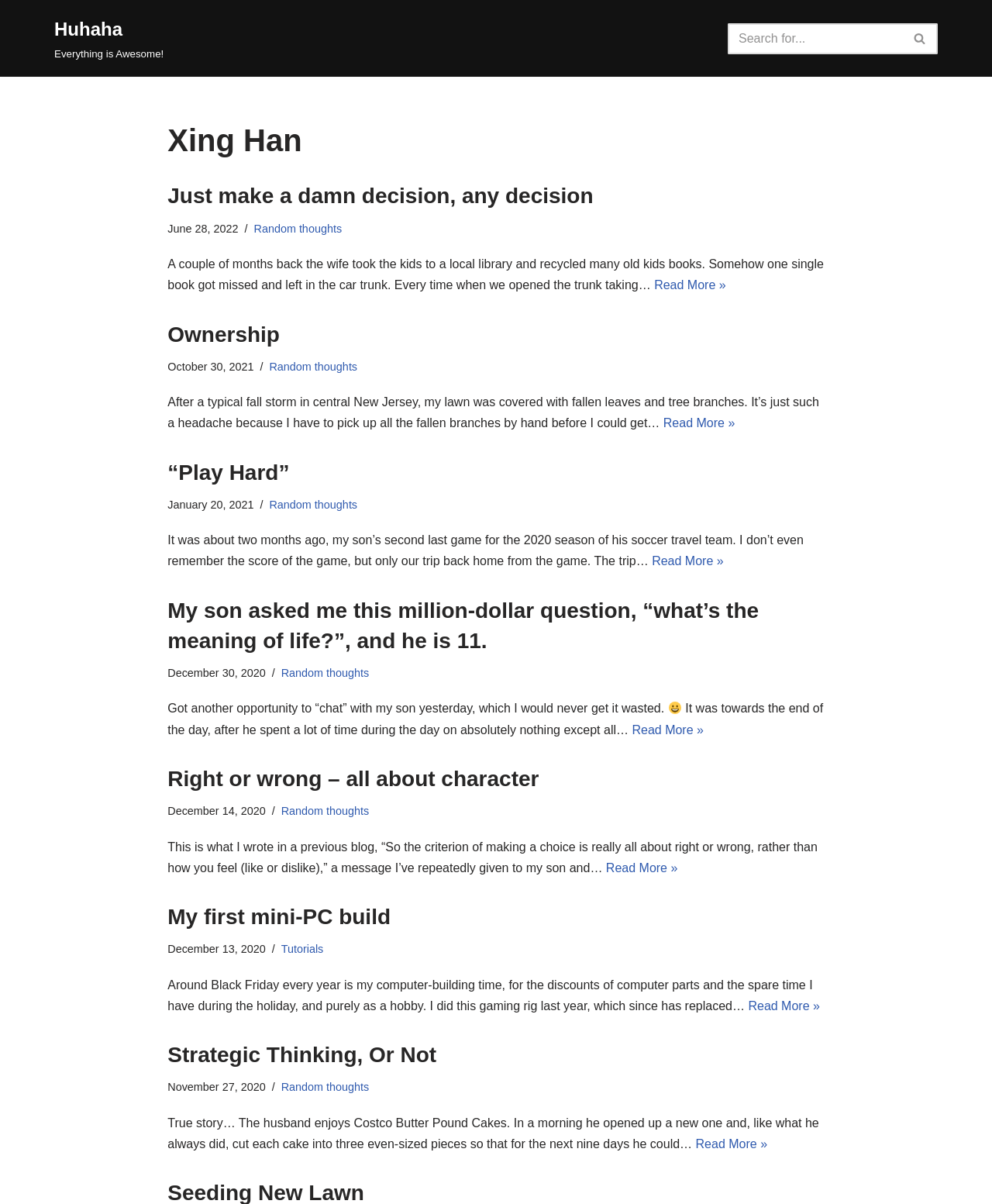Use a single word or phrase to answer the question:
What is the date of the third article?

January 20, 2021